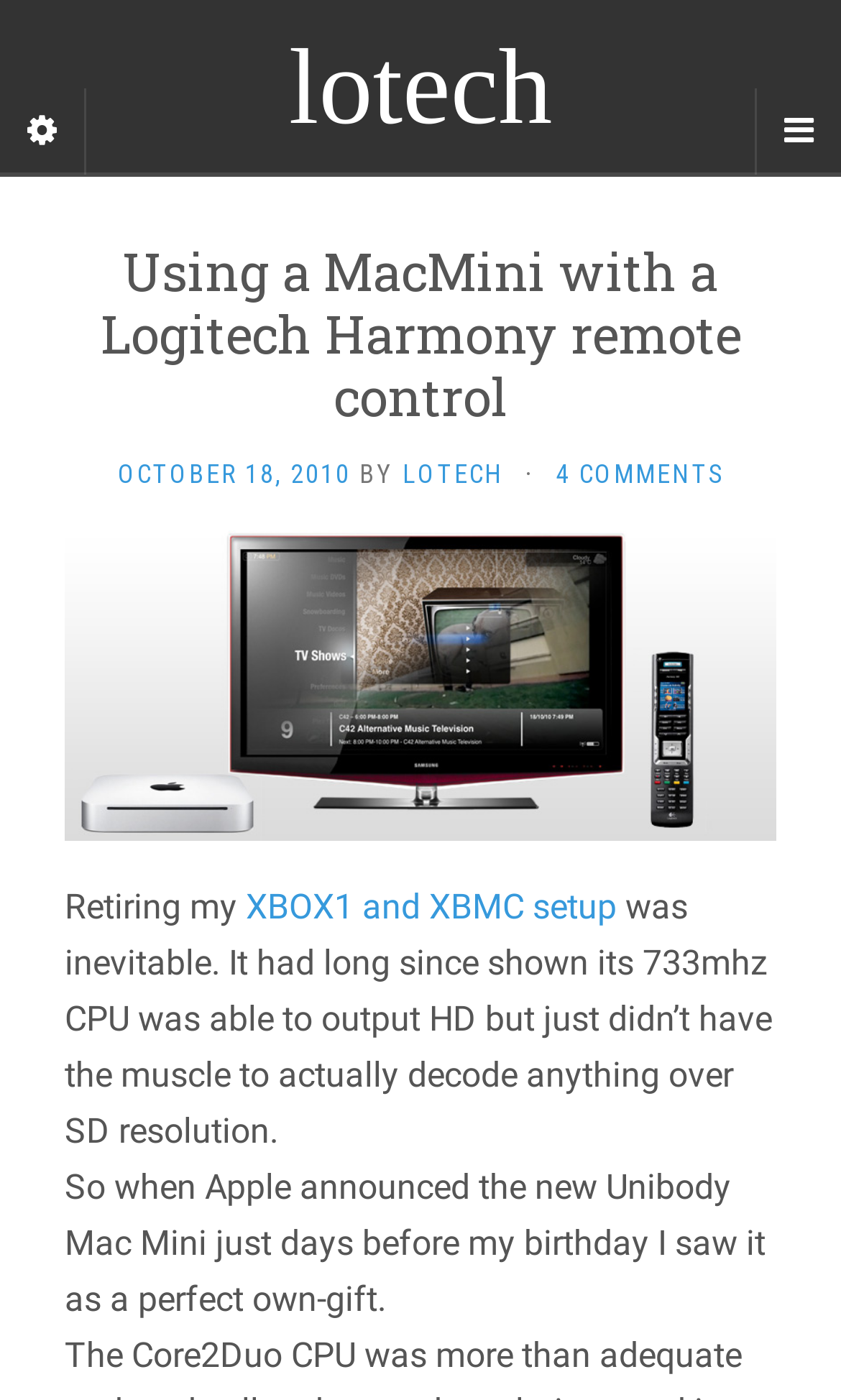Please answer the following question using a single word or phrase: 
Is there an image on the blog post?

Yes